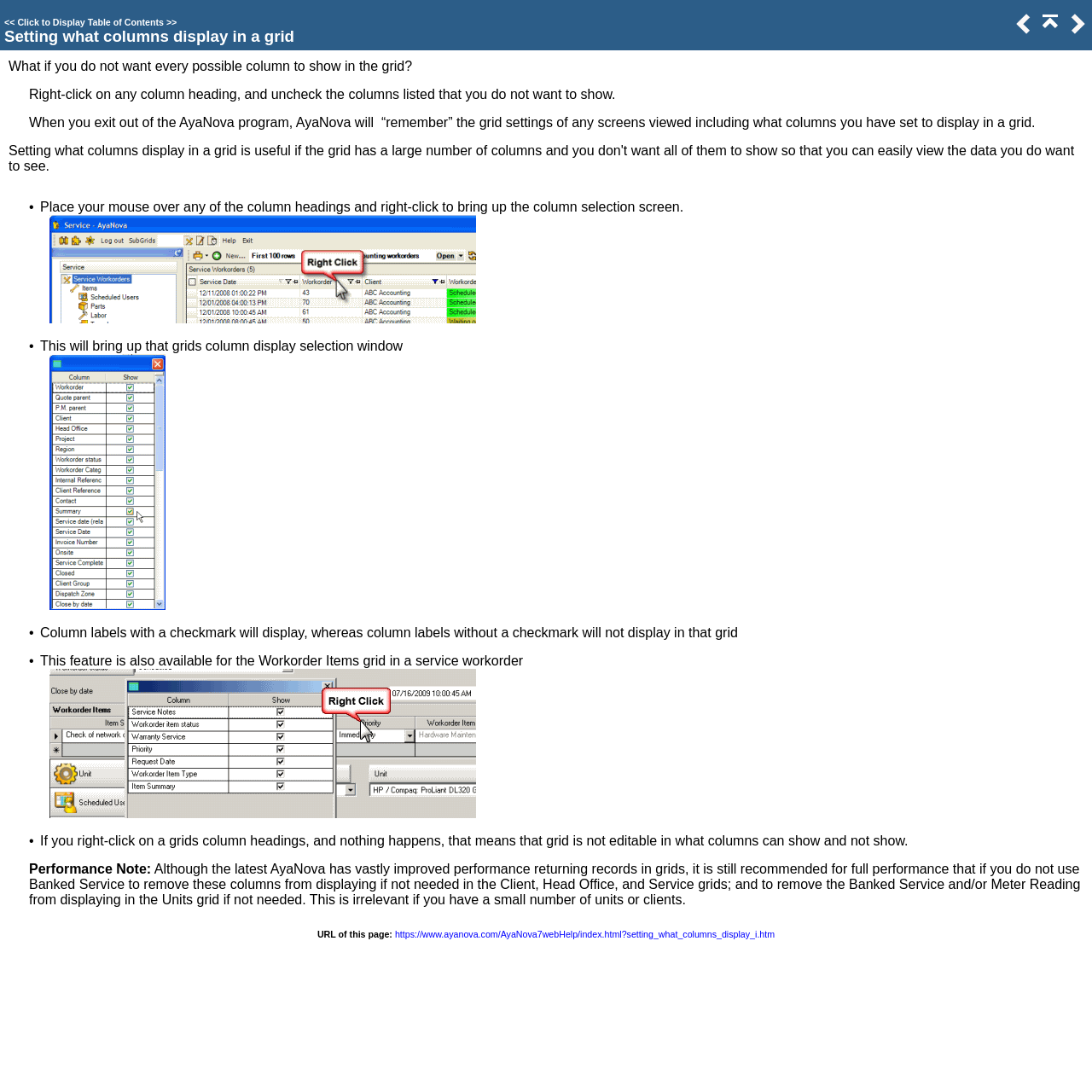Please study the image and answer the question comprehensively:
What happens if you right-click on a grid column heading and nothing happens?

If you right-click on a grid's column headings and nothing happens, that means that grid is not editable in what columns can show and not show.